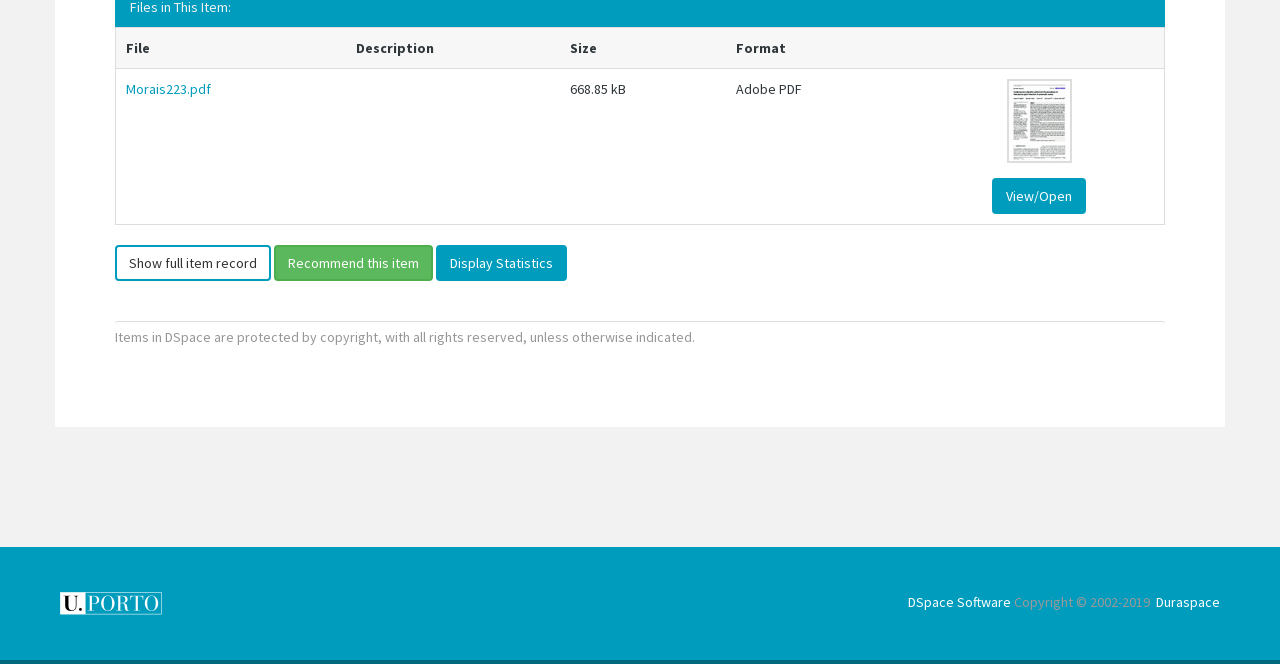What is the size of Morais223.pdf?
Using the screenshot, give a one-word or short phrase answer.

668.85 kB